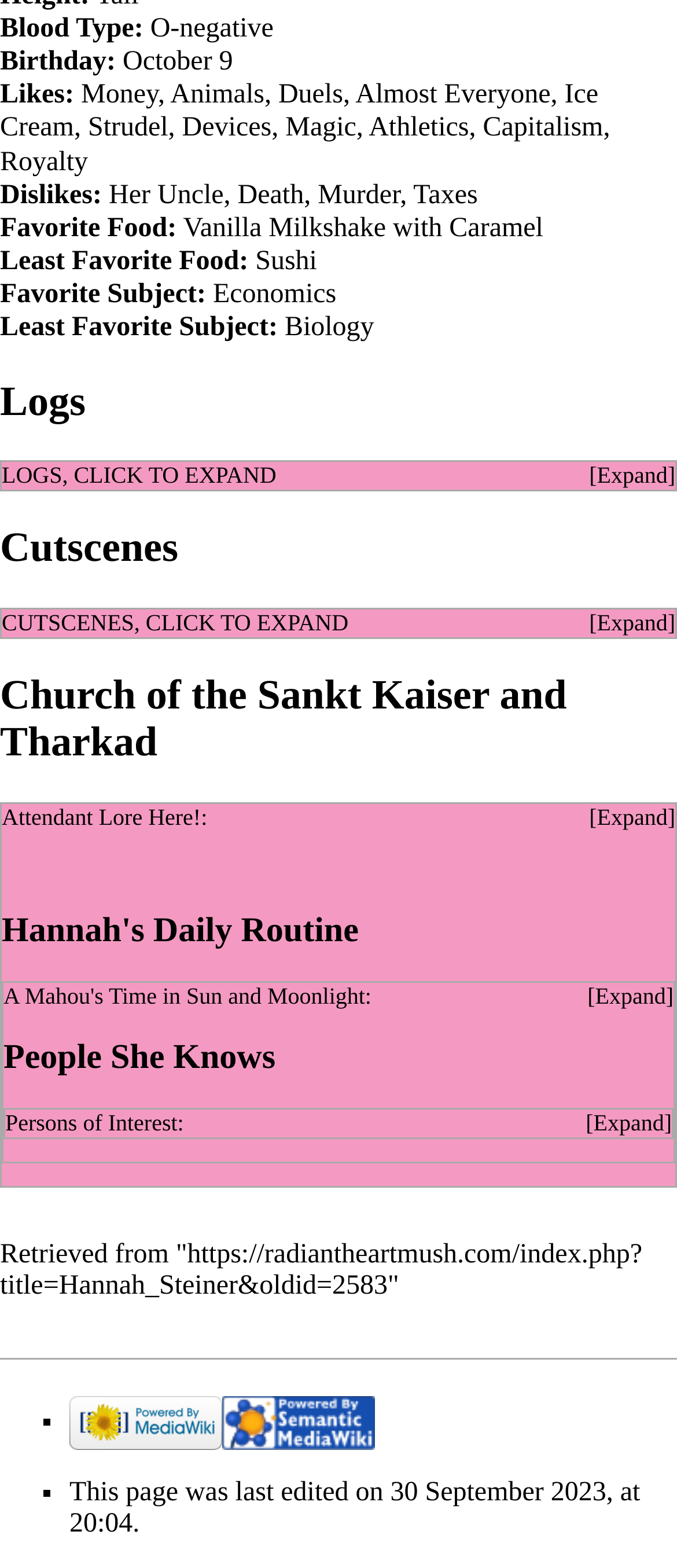Specify the bounding box coordinates of the area to click in order to execute this command: 'Expand People She Knows'. The coordinates should consist of four float numbers ranging from 0 to 1, and should be formatted as [left, top, right, bottom].

[0.865, 0.707, 0.992, 0.725]